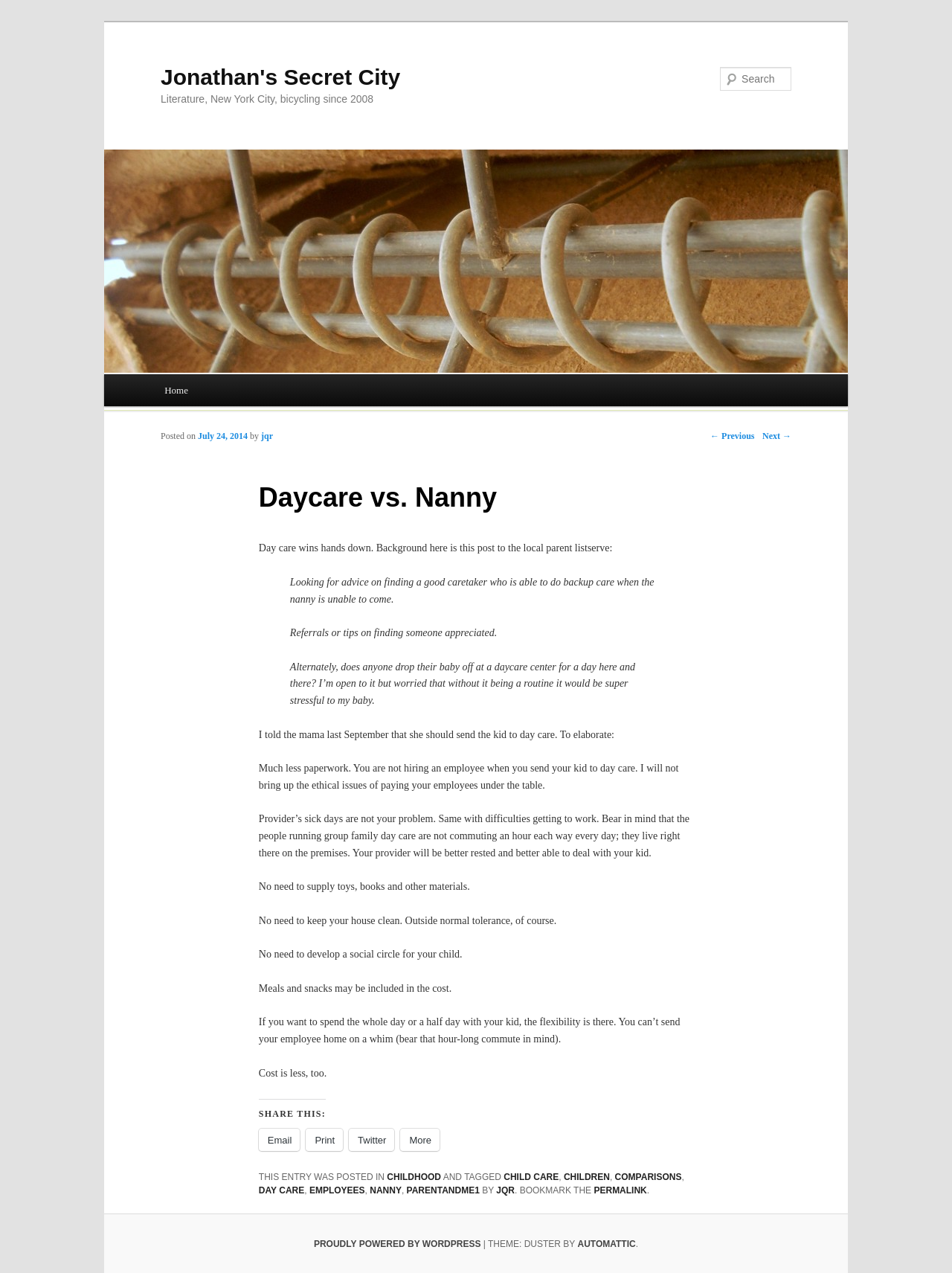Identify the bounding box coordinates of the region I need to click to complete this instruction: "Go to the home page".

[0.16, 0.294, 0.21, 0.319]